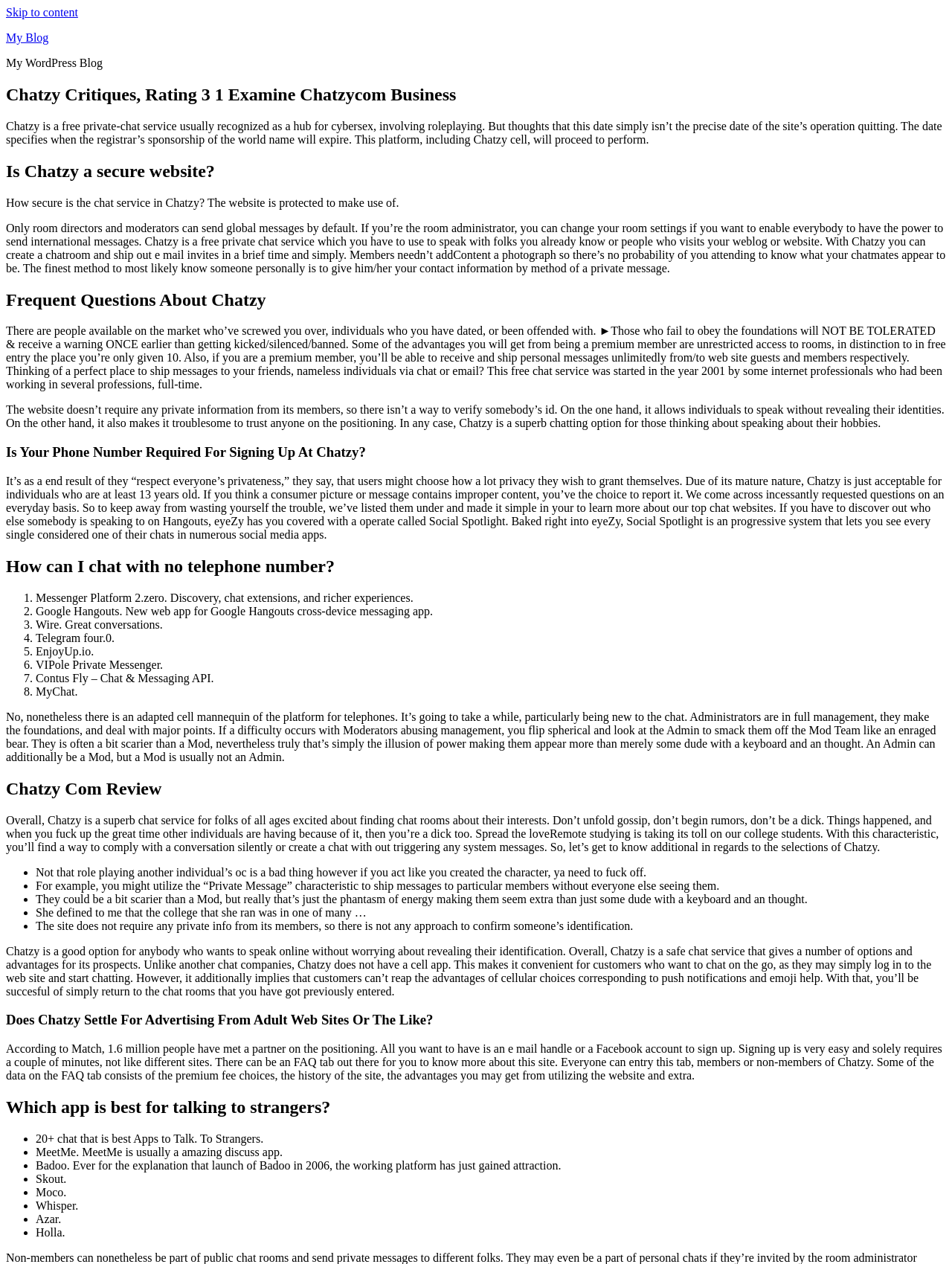Can administrators be moderators in Chatzy?
Can you provide a detailed and comprehensive answer to the question?

According to the webpage, it is mentioned that 'An Admin can also be a Mod, but a Mod is usually not an Admin.' which implies that administrators can also be moderators in Chatzy.